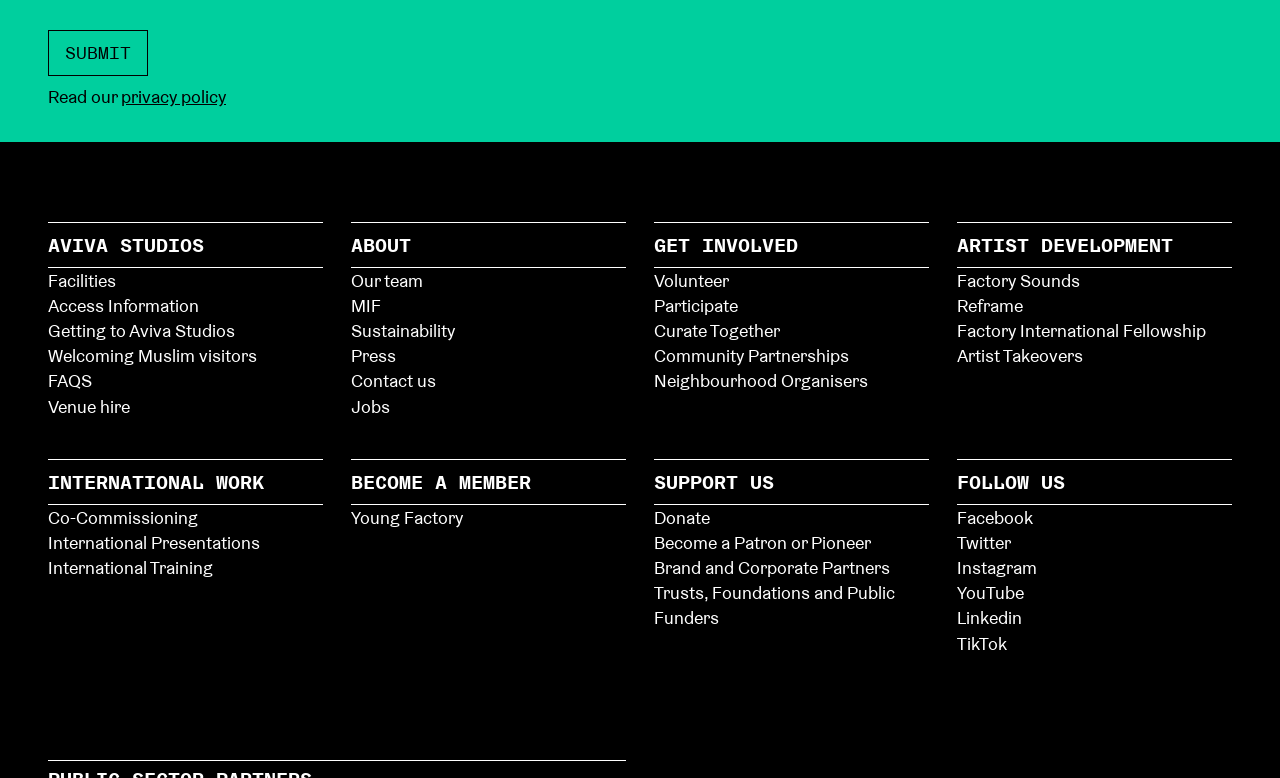Locate the bounding box coordinates for the element described below: "Brand and Corporate Partners". The coordinates must be four float values between 0 and 1, formatted as [left, top, right, bottom].

[0.511, 0.715, 0.695, 0.744]